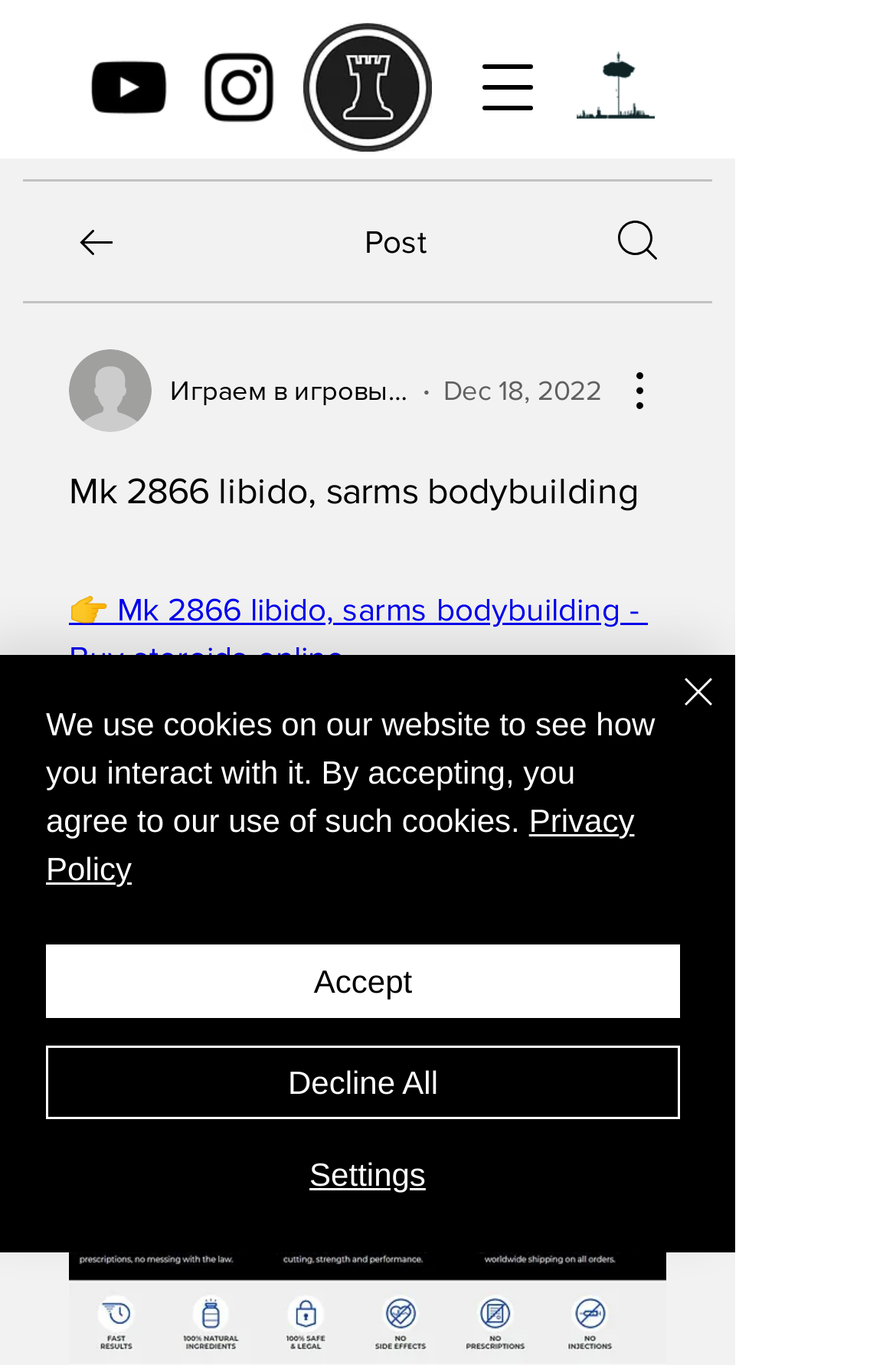Extract the bounding box coordinates of the UI element described by: "Privacy Policy". The coordinates should include four float numbers ranging from 0 to 1, e.g., [left, top, right, bottom].

[0.051, 0.588, 0.708, 0.65]